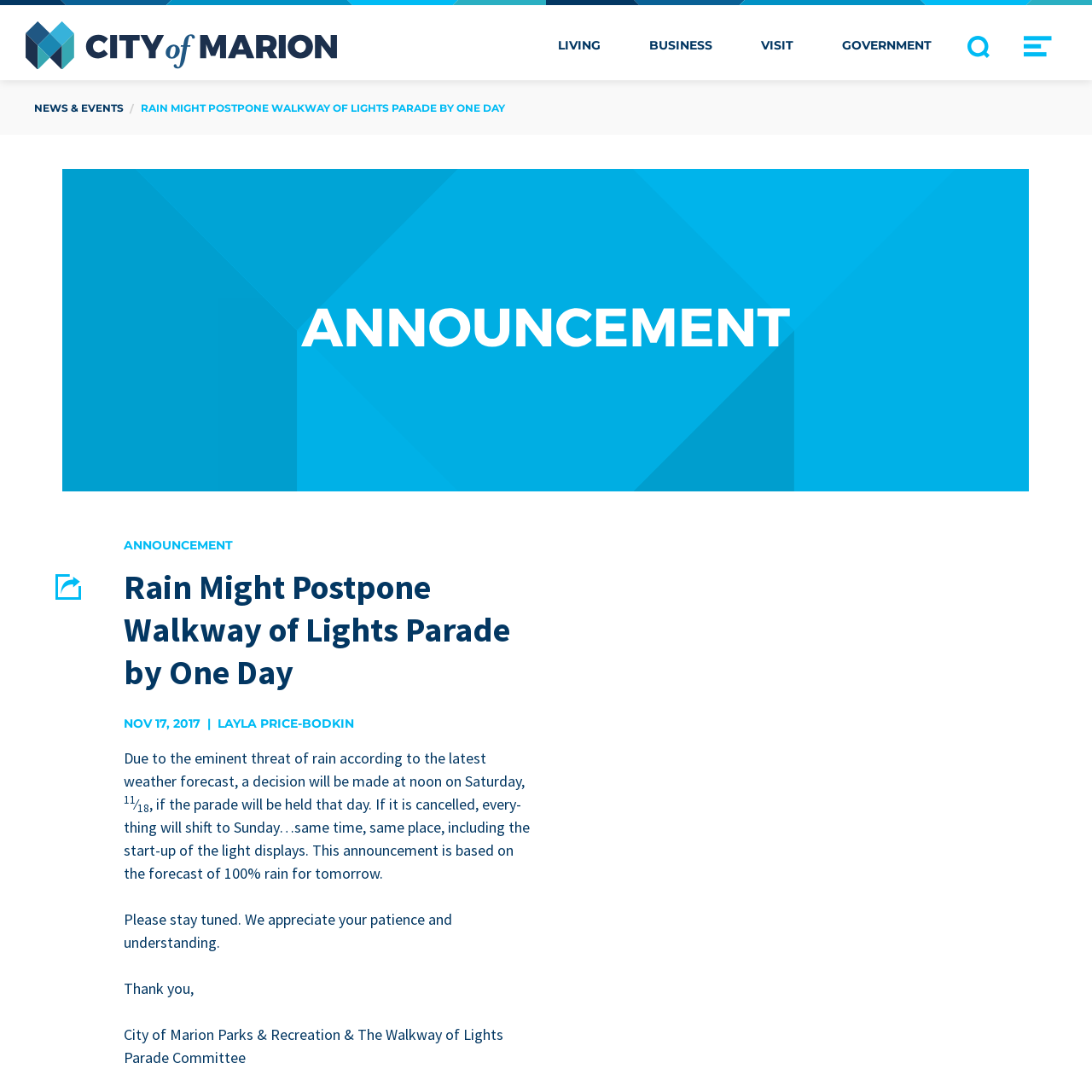Identify the bounding box for the UI element specified in this description: "parent_node: Share". The coordinates must be four float numbers between 0 and 1, formatted as [left, top, right, bottom].

[0.051, 0.526, 0.075, 0.549]